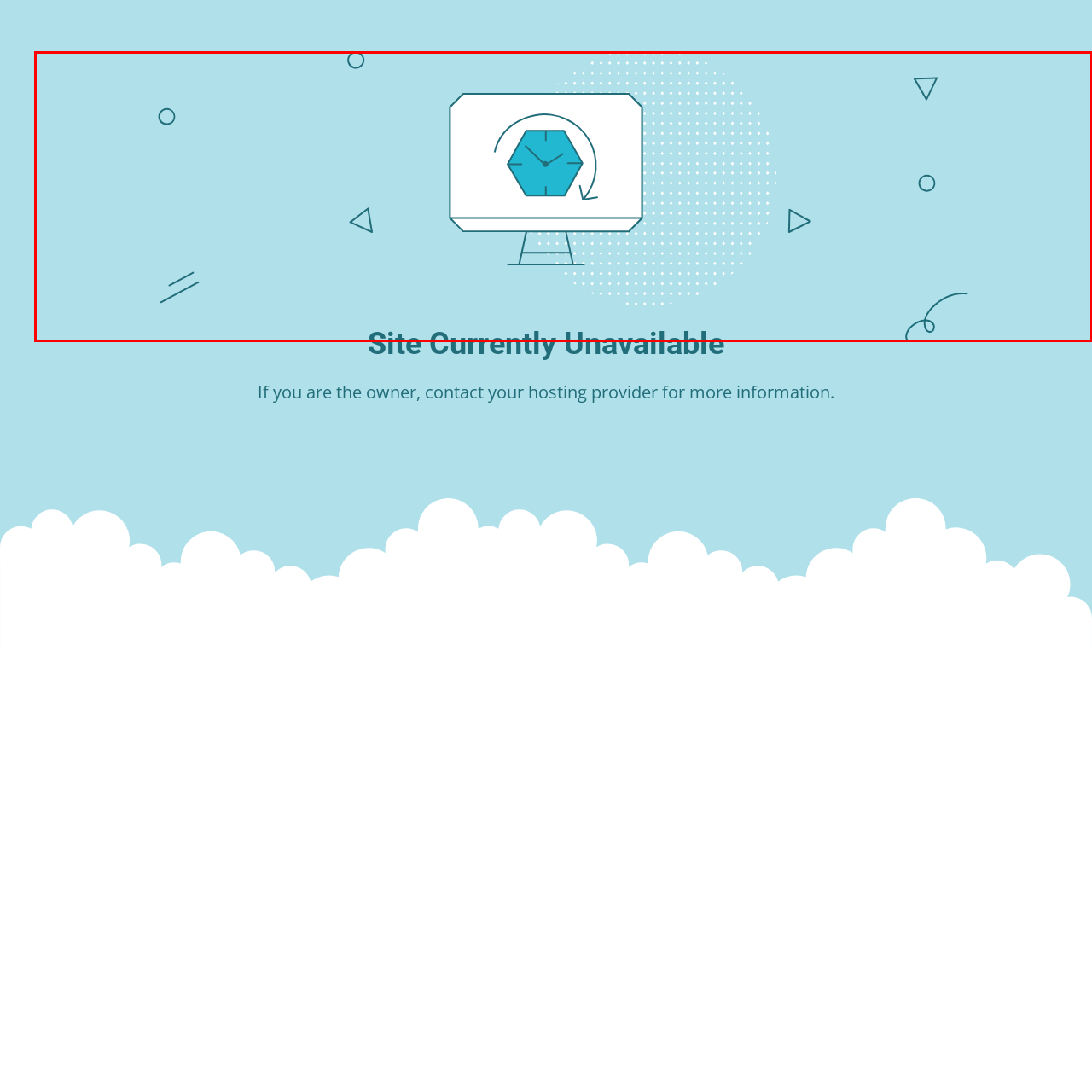Create a thorough and descriptive caption for the photo marked by the red boundary.

The image illustrates a message indicating that the website is currently unavailable. It features a computer monitor displaying a hexagonal clock icon, symbolizing the concept of time or downtime. Surrounding the monitor are various geometric shapes in a light blue background, emphasizing a modern and clean design. Below the monitor, the phrase "Site Currently Unavailable" is prominently displayed, conveying the message directly to users. This reassuring design suggests that the issue may be temporary, encouraging visitors to return later.